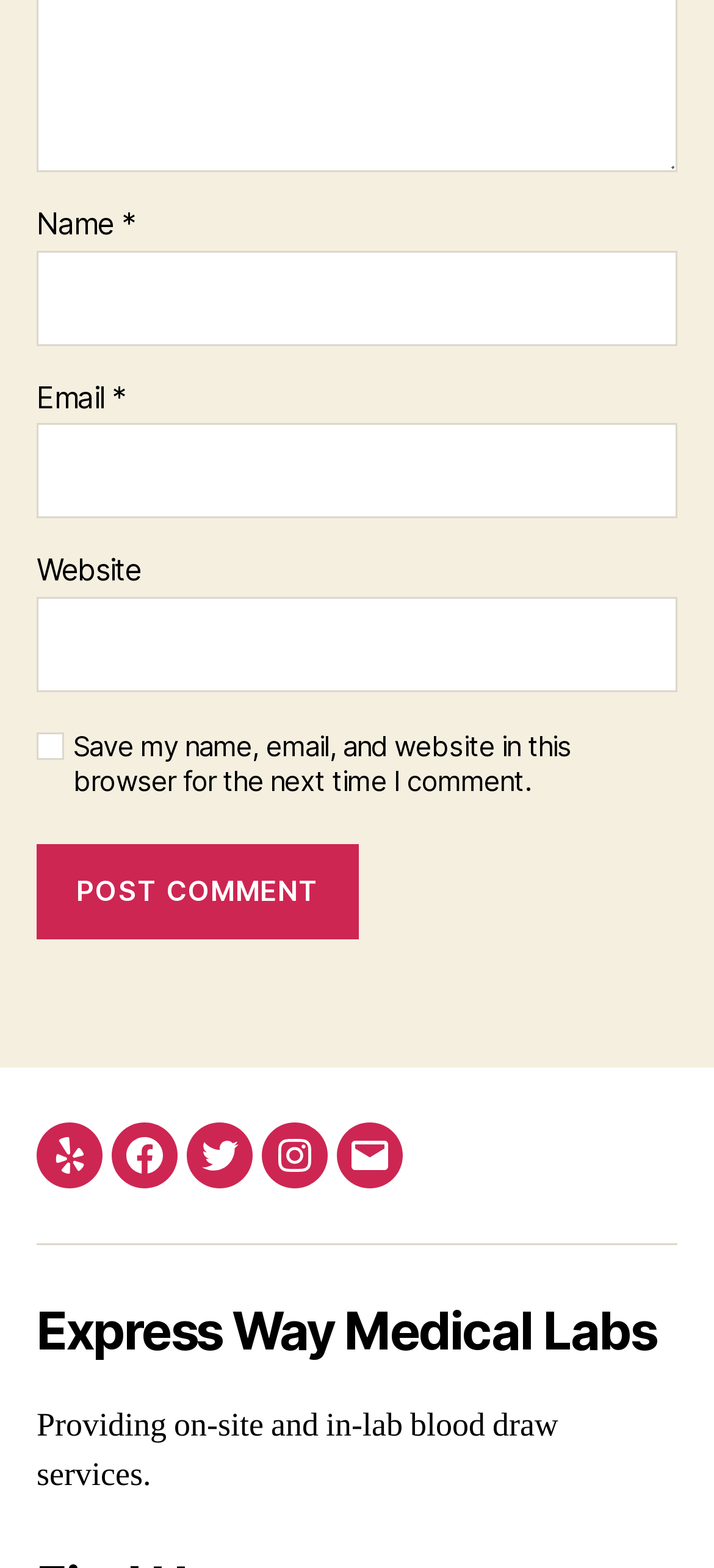What is the label of the button?
Refer to the image and give a detailed response to the question.

I found a button element with a StaticText child element that has the description 'POST COMMENT'. Therefore, the label of the button is 'Post Comment'.